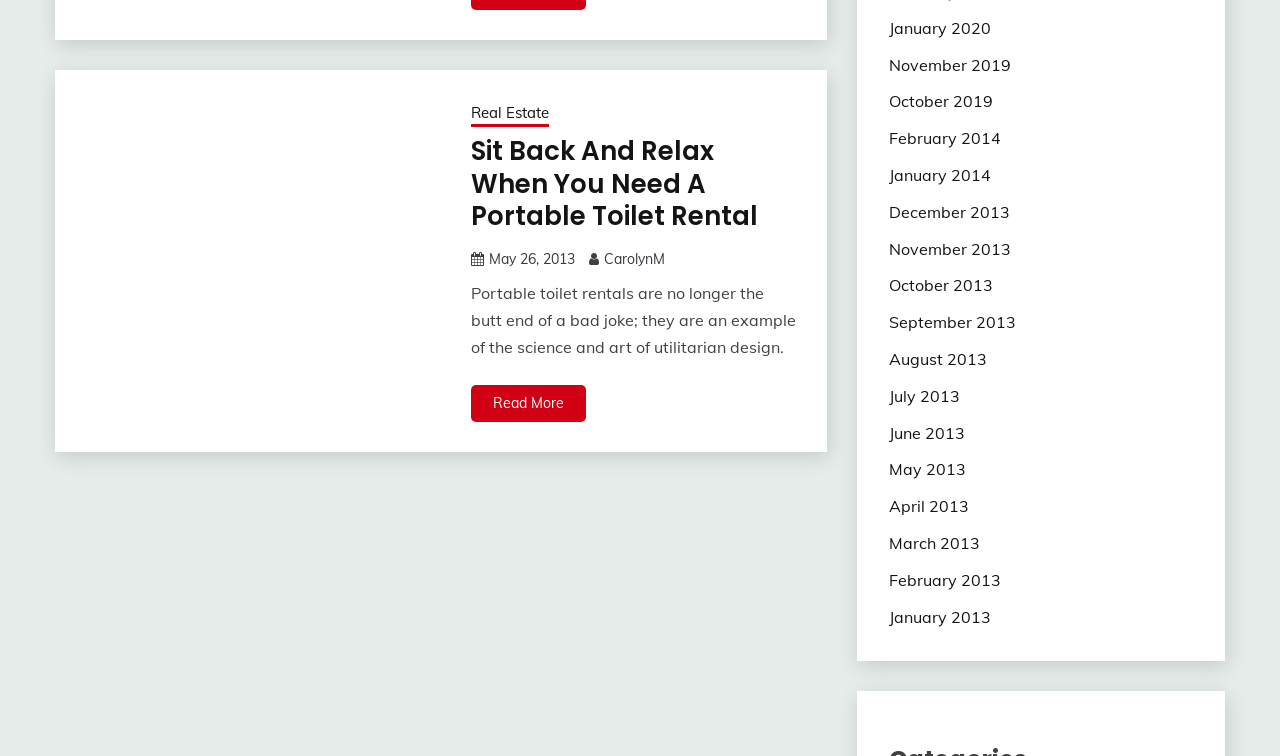Please determine the bounding box coordinates of the element's region to click for the following instruction: "View posts from 'May 2013'".

[0.694, 0.608, 0.754, 0.634]